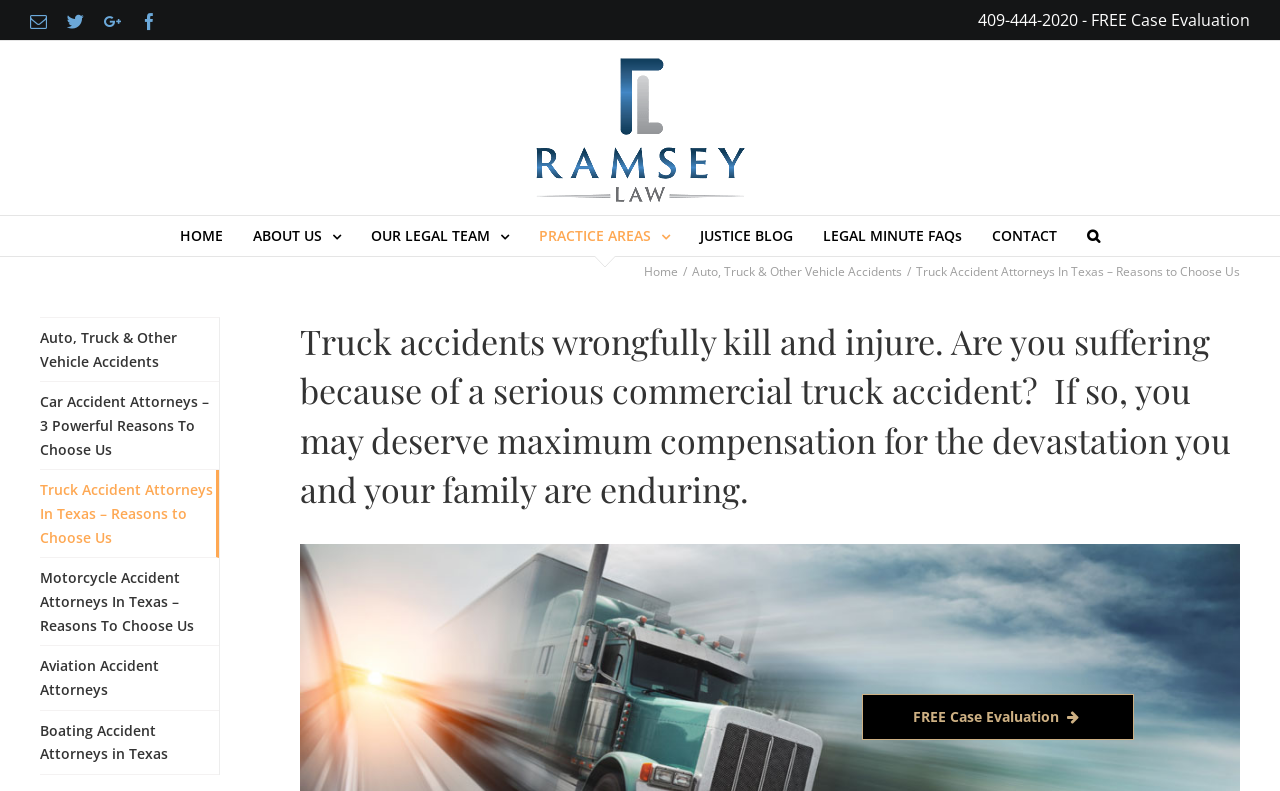What is the name of the law firm?
Please answer the question as detailed as possible based on the image.

I found the name of the law firm by looking at the logo image with the text 'Ramsey Law Logo' which is located at the top left corner of the webpage.